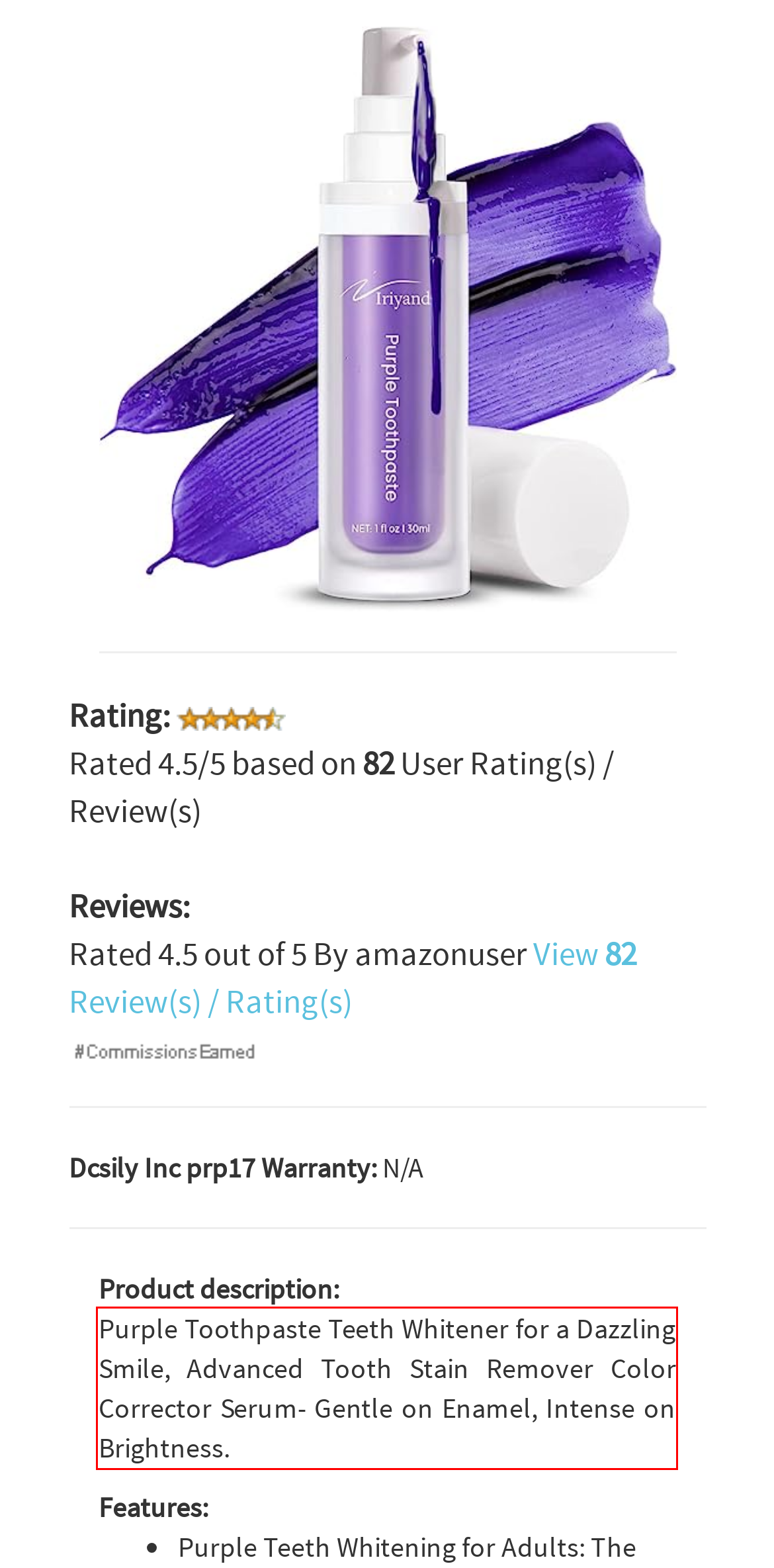Given a screenshot of a webpage, identify the red bounding box and perform OCR to recognize the text within that box.

Purple Toothpaste Teeth Whitener for a Dazzling Smile, Advanced Tooth Stain Remover Color Corrector Serum- Gentle on Enamel, Intense on Brightness.